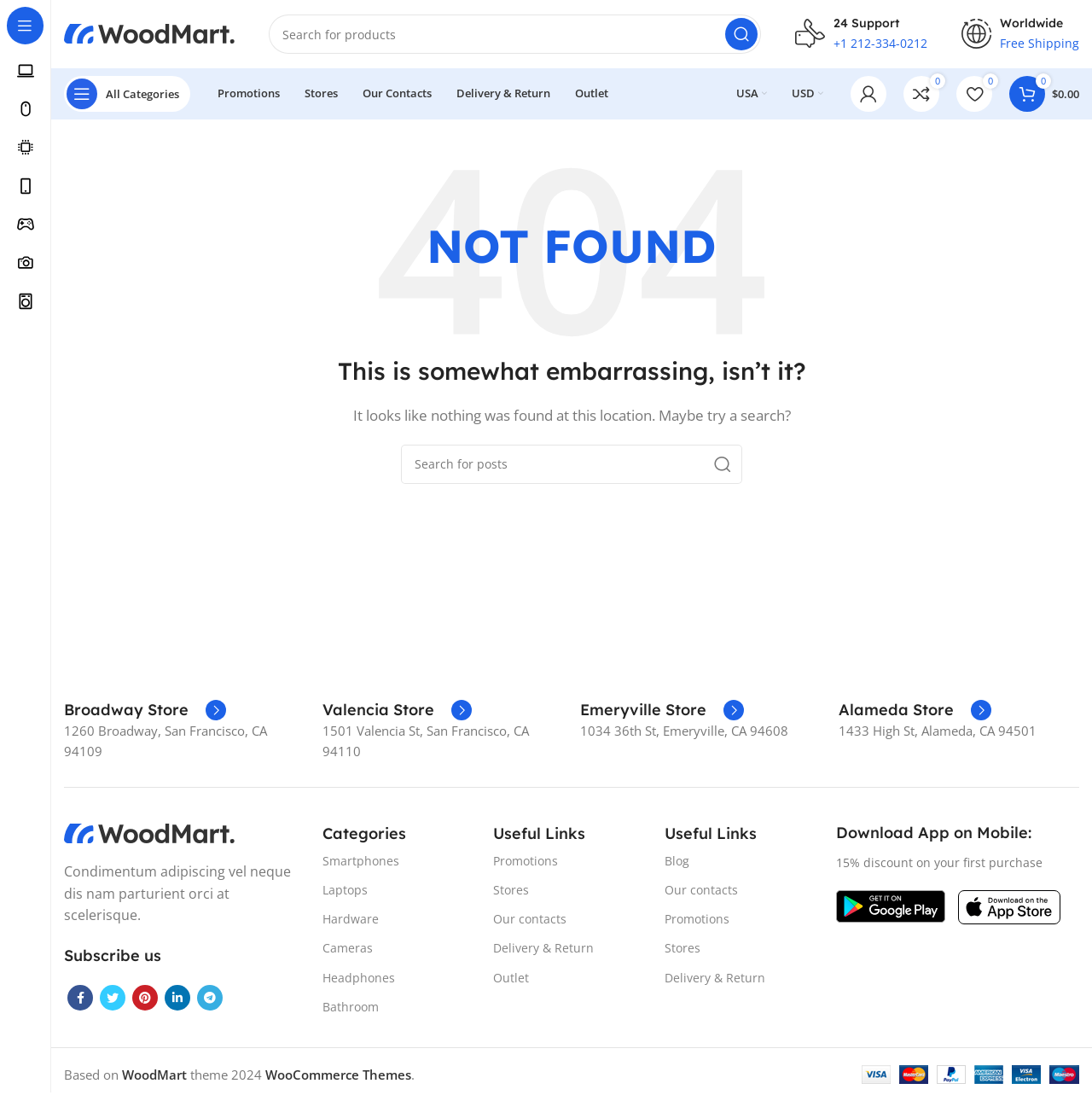Identify the bounding box coordinates for the region to click in order to carry out this instruction: "Contact support". Provide the coordinates using four float numbers between 0 and 1, formatted as [left, top, right, bottom].

[0.763, 0.014, 0.849, 0.029]